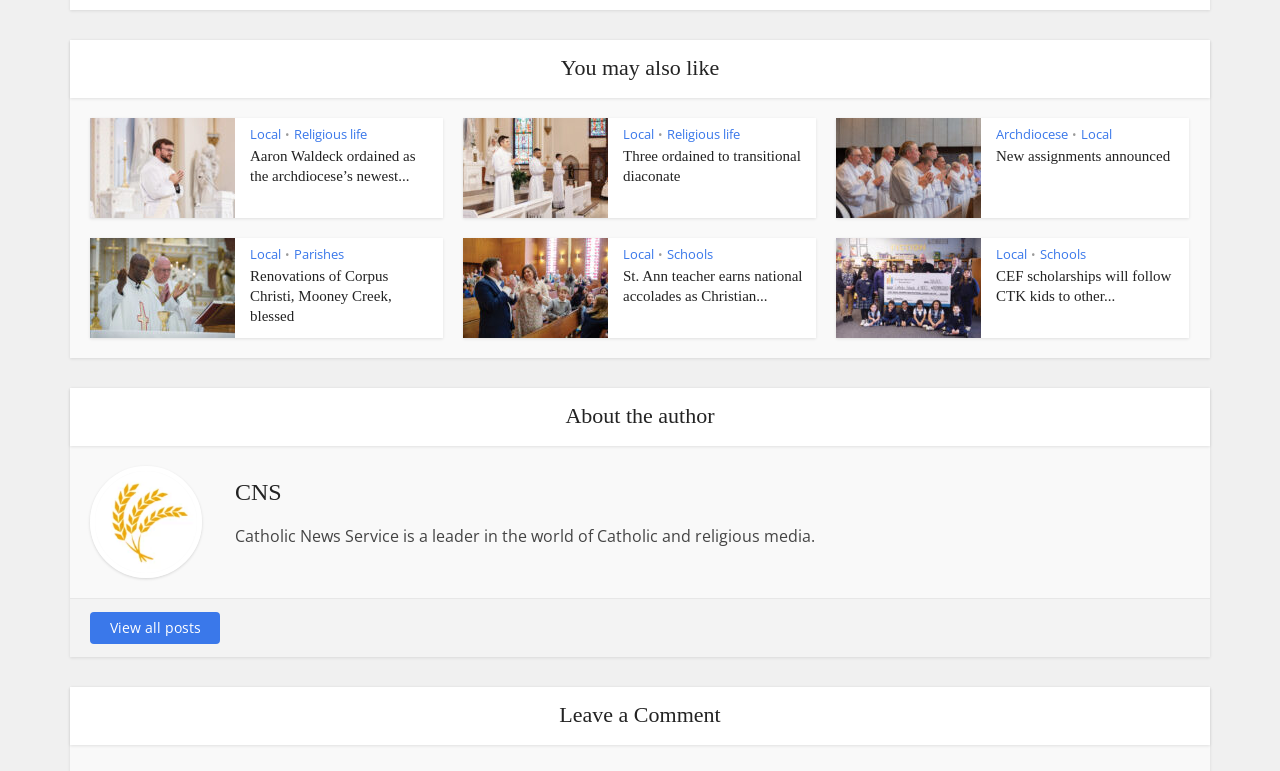Given the content of the image, can you provide a detailed answer to the question?
What is the topic of the last article?

The last article has a heading 'CEF scholarships will follow CTK kids to other...', so the topic of the last article is 'CEF scholarships'.